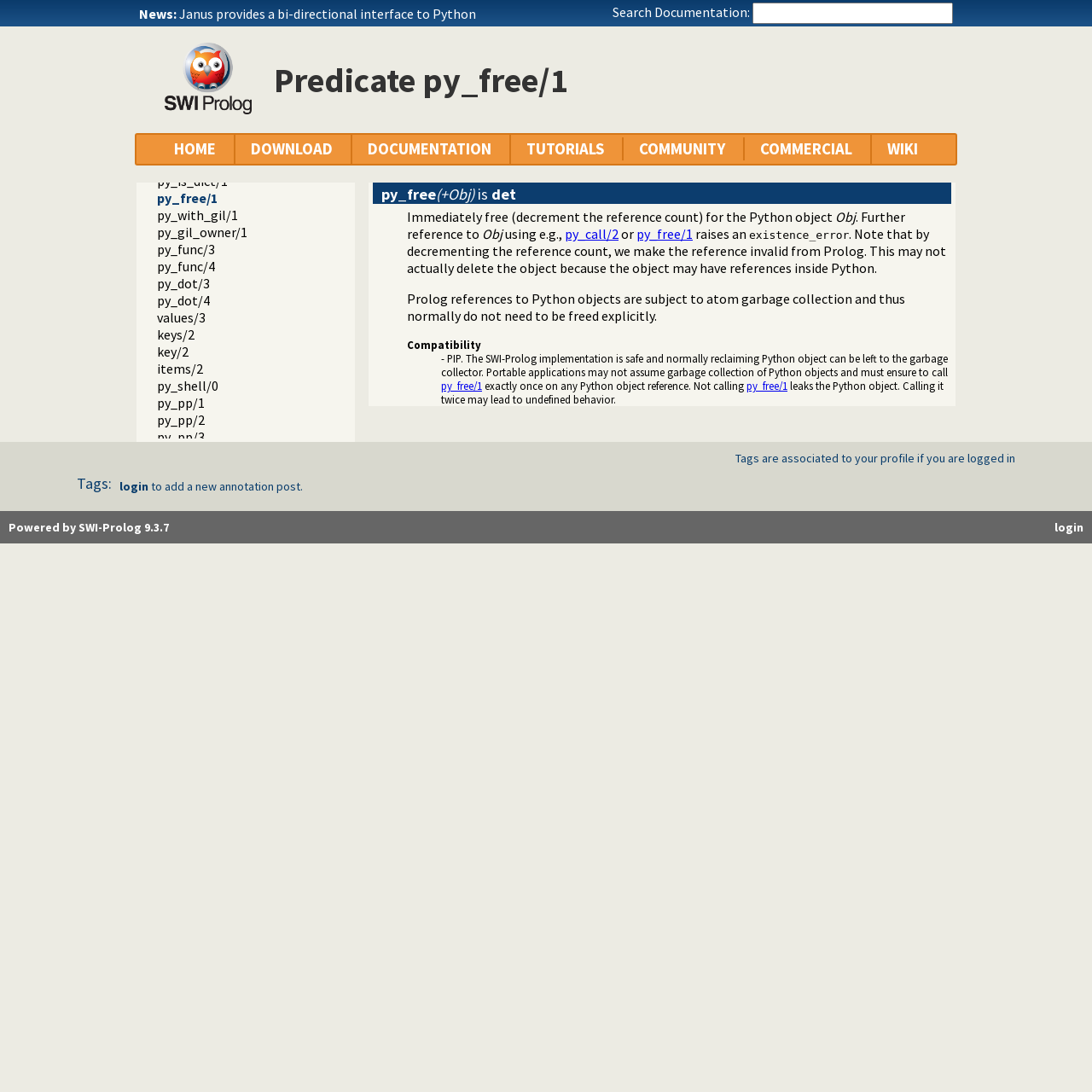Pinpoint the bounding box coordinates of the area that should be clicked to complete the following instruction: "Click swipy". The coordinates must be given as four float numbers between 0 and 1, i.e., [left, top, right, bottom].

[0.131, 0.002, 0.161, 0.017]